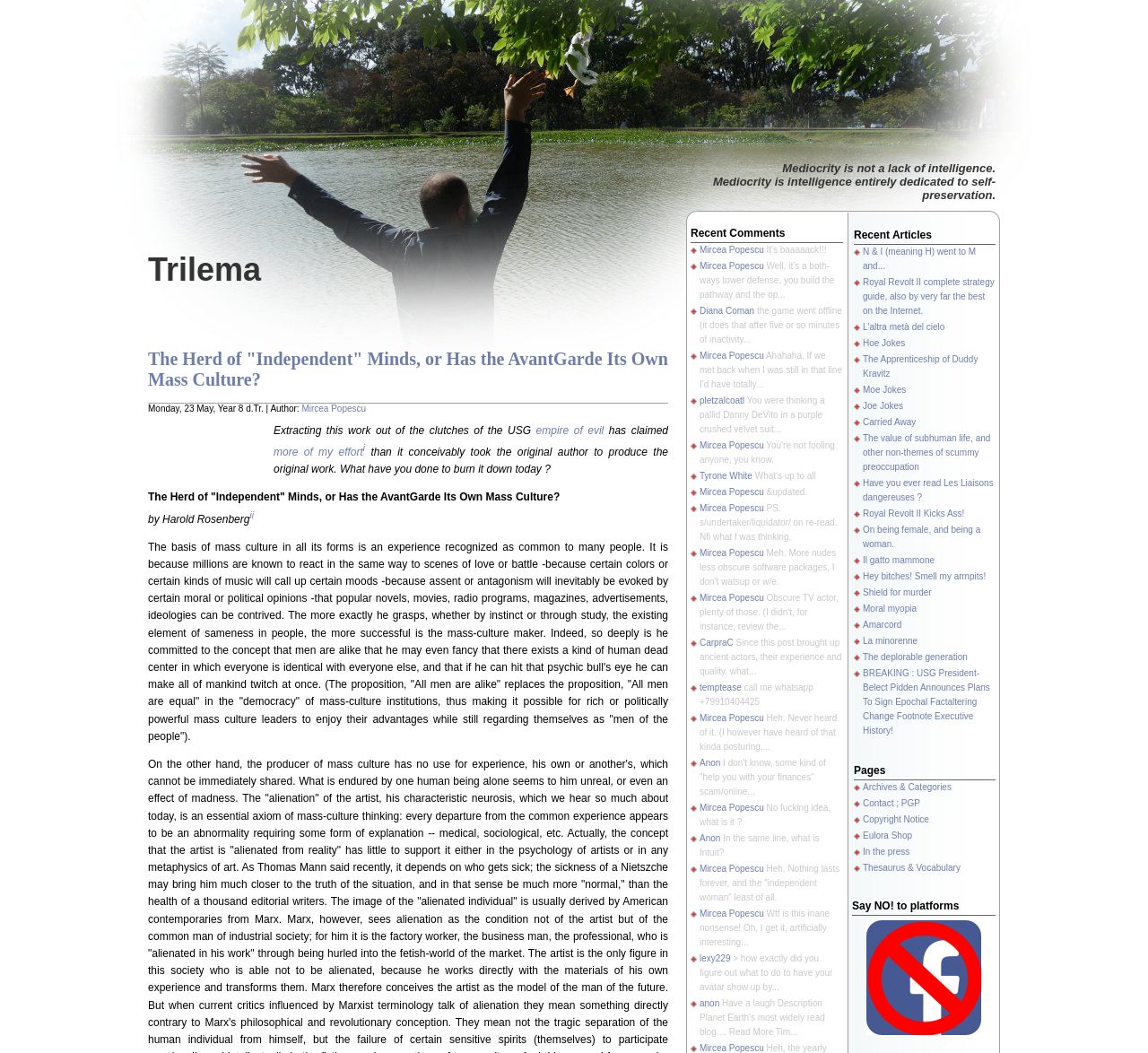Please find and provide the title of the webpage.

The Herd of "Independent" Minds, or Has the AvantGarde Its Own Mass Culture?